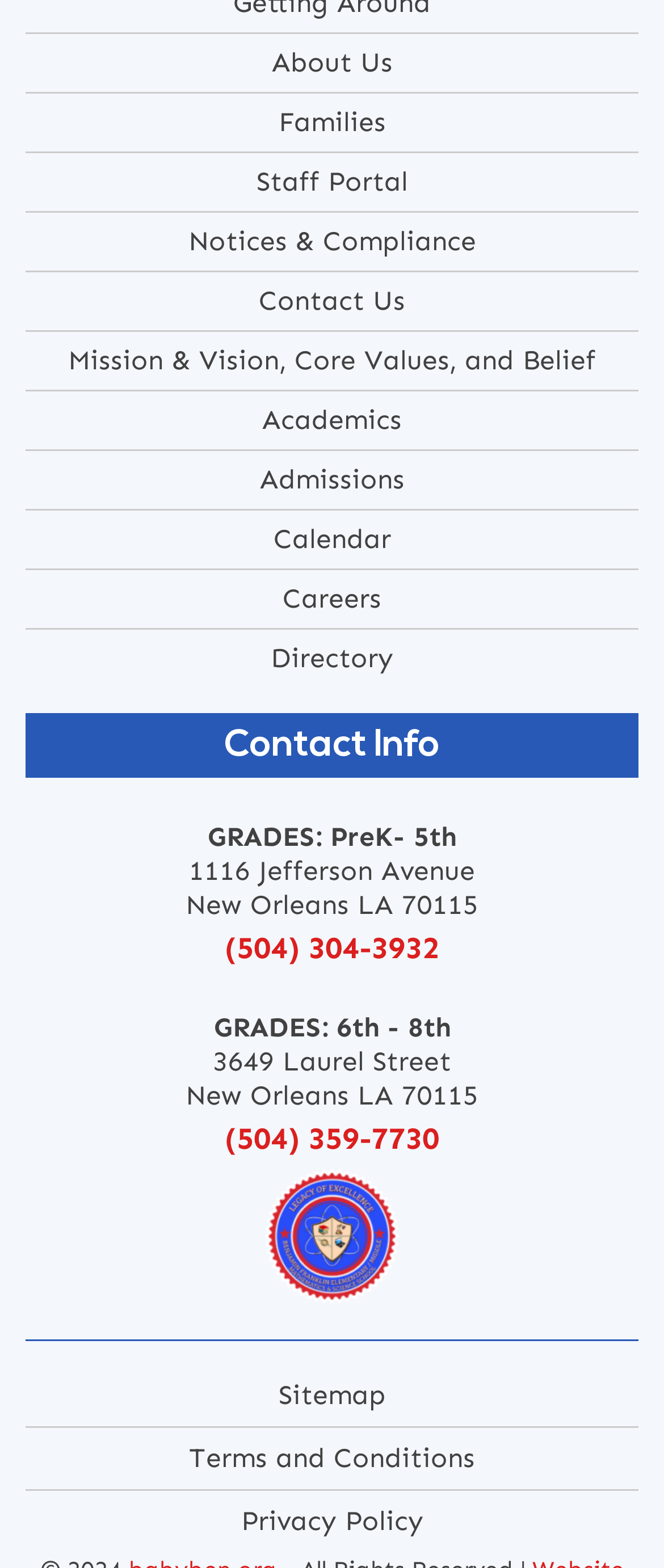Given the element description, predict the bounding box coordinates in the format (top-left x, top-left y, bottom-right x, bottom-right y). Make sure all values are between 0 and 1. Here is the element description: Gamling

None